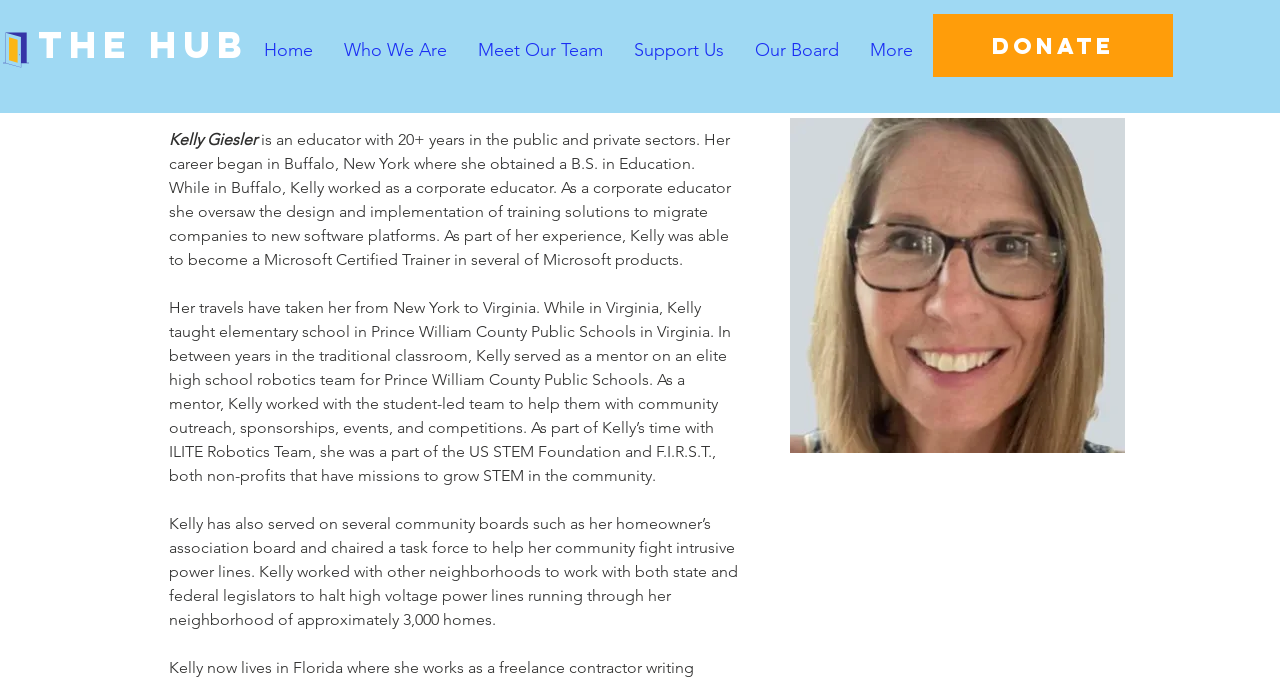Provide the bounding box coordinates of the HTML element this sentence describes: "#comp-j9o0biy5 svg [data-color="1"] {fill: #3535A7;}". The bounding box coordinates consist of four float numbers between 0 and 1, i.e., [left, top, right, bottom].

[0.002, 0.045, 0.023, 0.101]